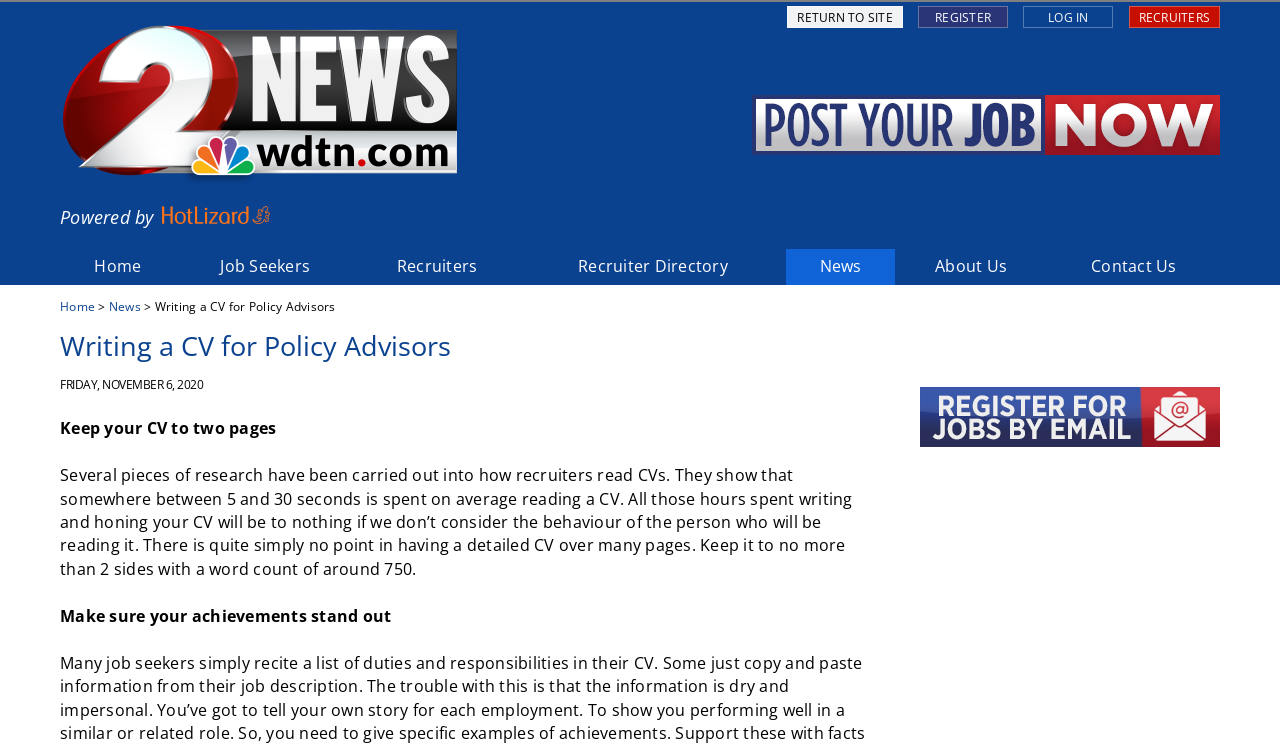Locate the bounding box coordinates of the area you need to click to fulfill this instruction: 'Click on the 'LOG IN' link'. The coordinates must be in the form of four float numbers ranging from 0 to 1: [left, top, right, bottom].

[0.799, 0.008, 0.87, 0.037]